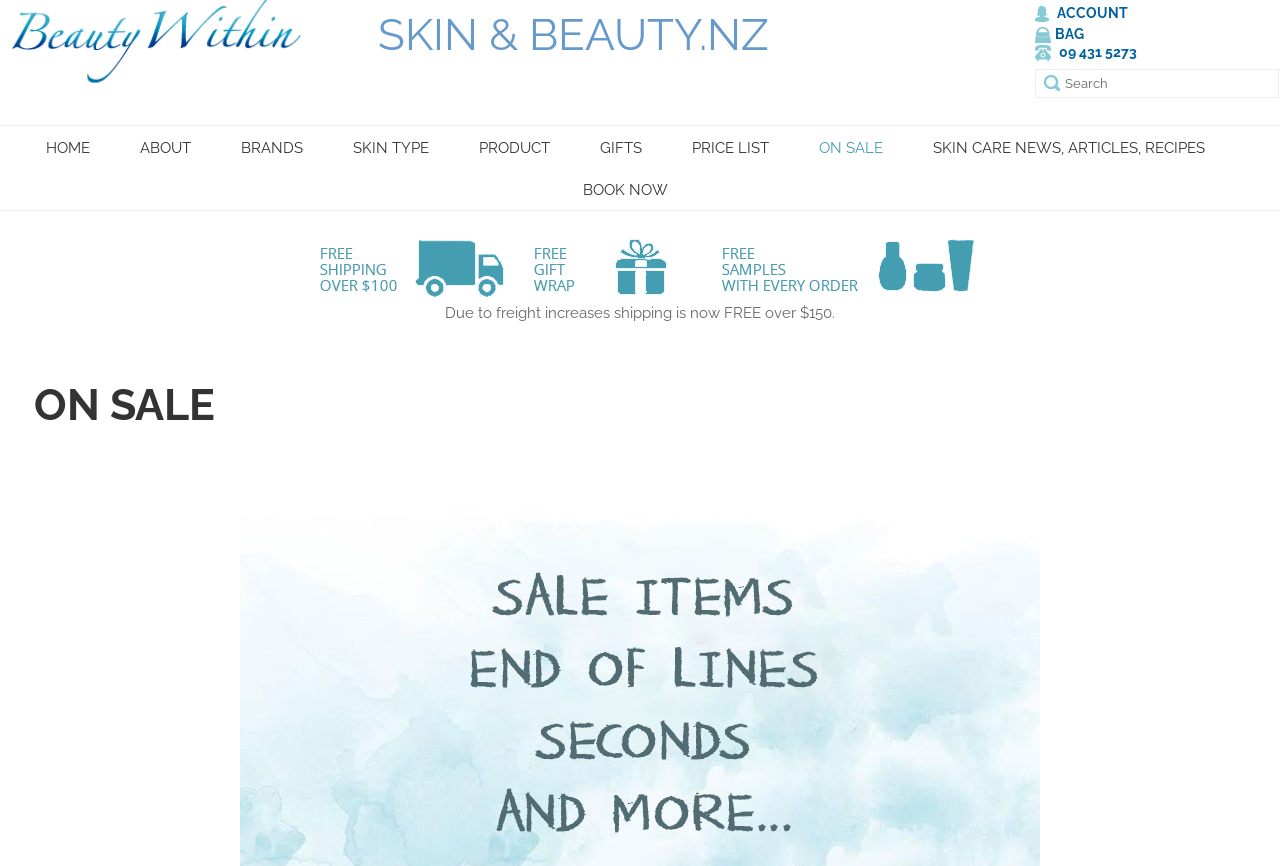Find the bounding box coordinates of the clickable area required to complete the following action: "View cart".

[0.808, 0.028, 0.821, 0.048]